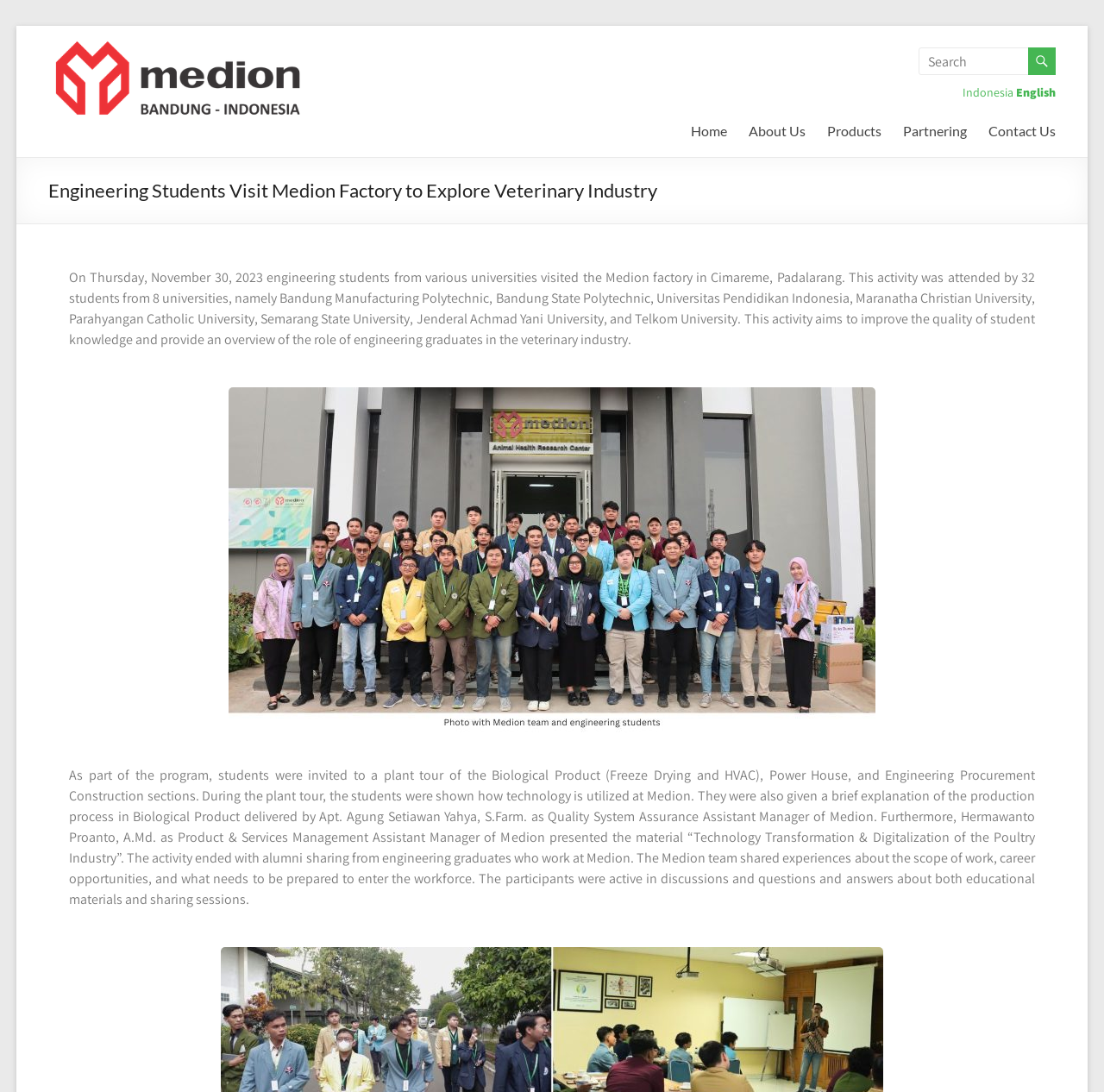Determine the bounding box coordinates of the target area to click to execute the following instruction: "Search for something."

[0.832, 0.043, 0.933, 0.069]